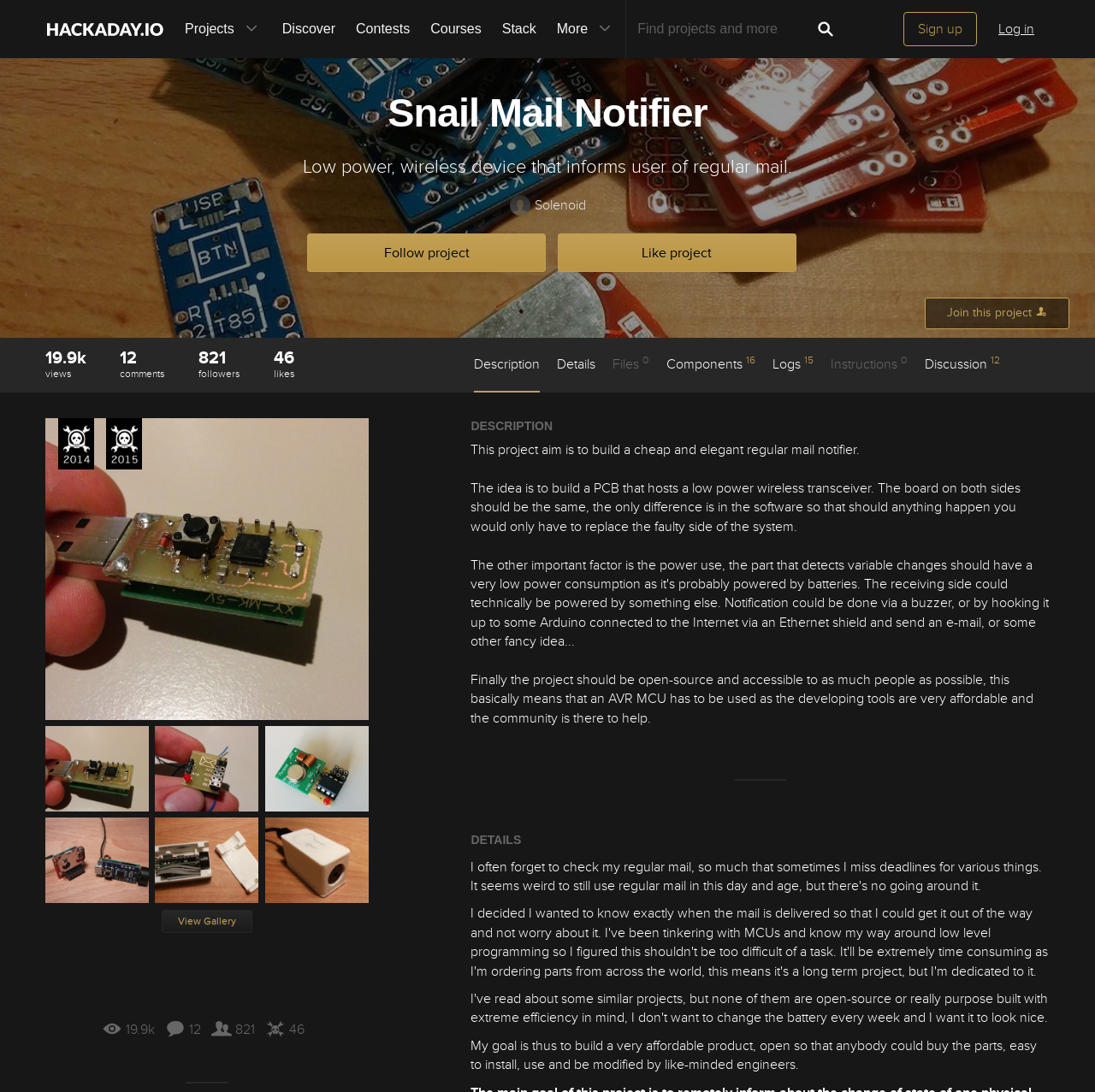What is the main title displayed on this webpage?

Snail Mail Notifier